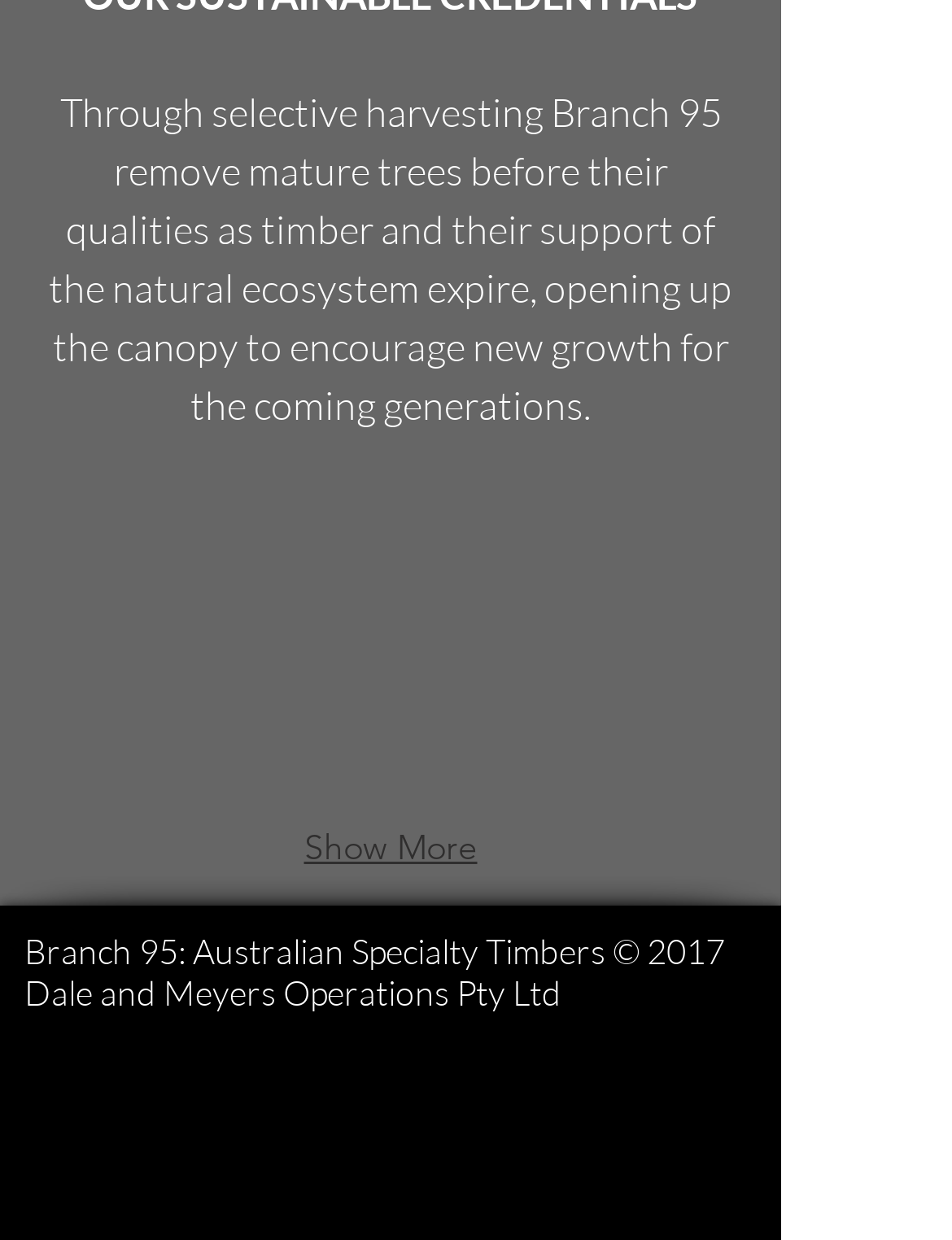Provide the bounding box coordinates in the format (top-left x, top-left y, bottom-right x, bottom-right y). All values are floating point numbers between 0 and 1. Determine the bounding box coordinate of the UI element described as: April 2022

None